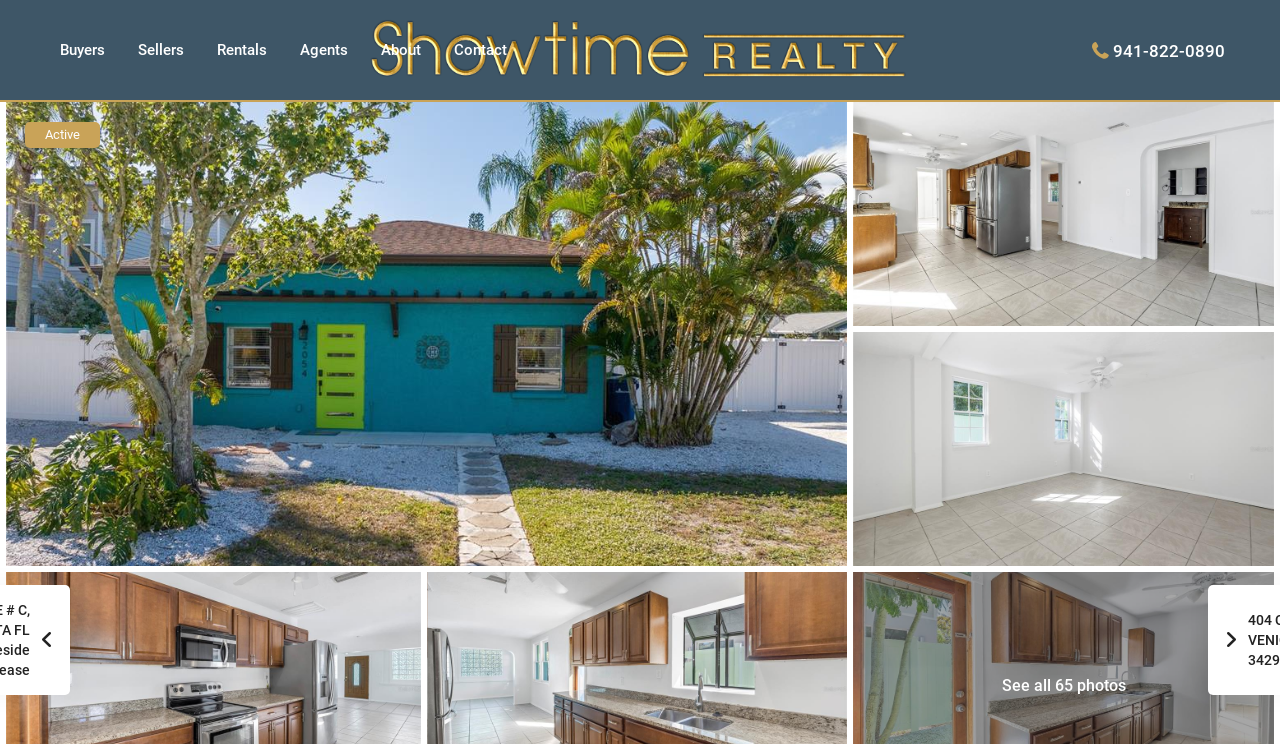Determine the bounding box coordinates of the clickable region to carry out the instruction: "Click Rentals".

[0.157, 0.0, 0.22, 0.134]